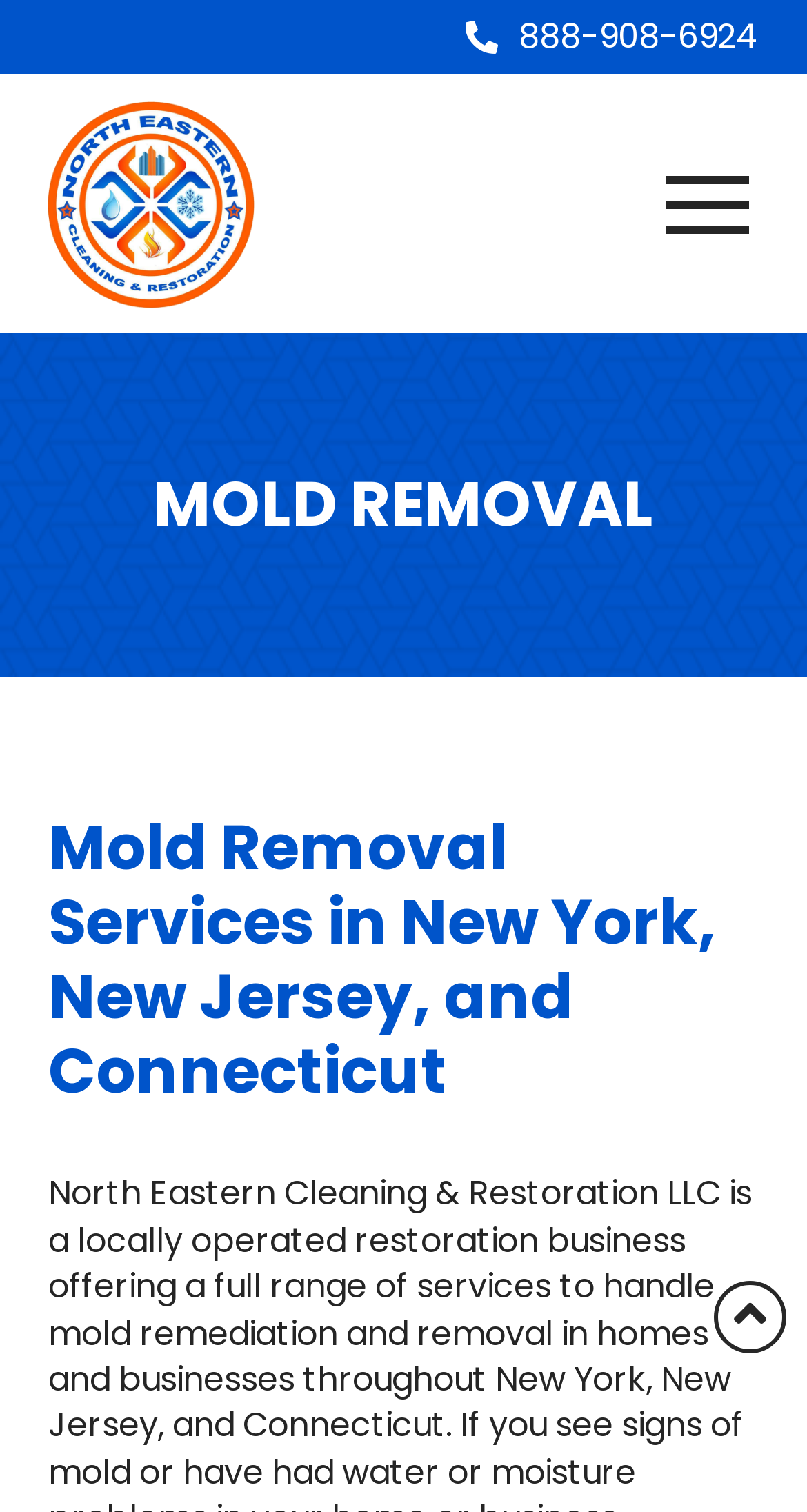Provide the bounding box for the UI element matching this description: "888-908-6924".

[0.576, 0.01, 0.94, 0.04]